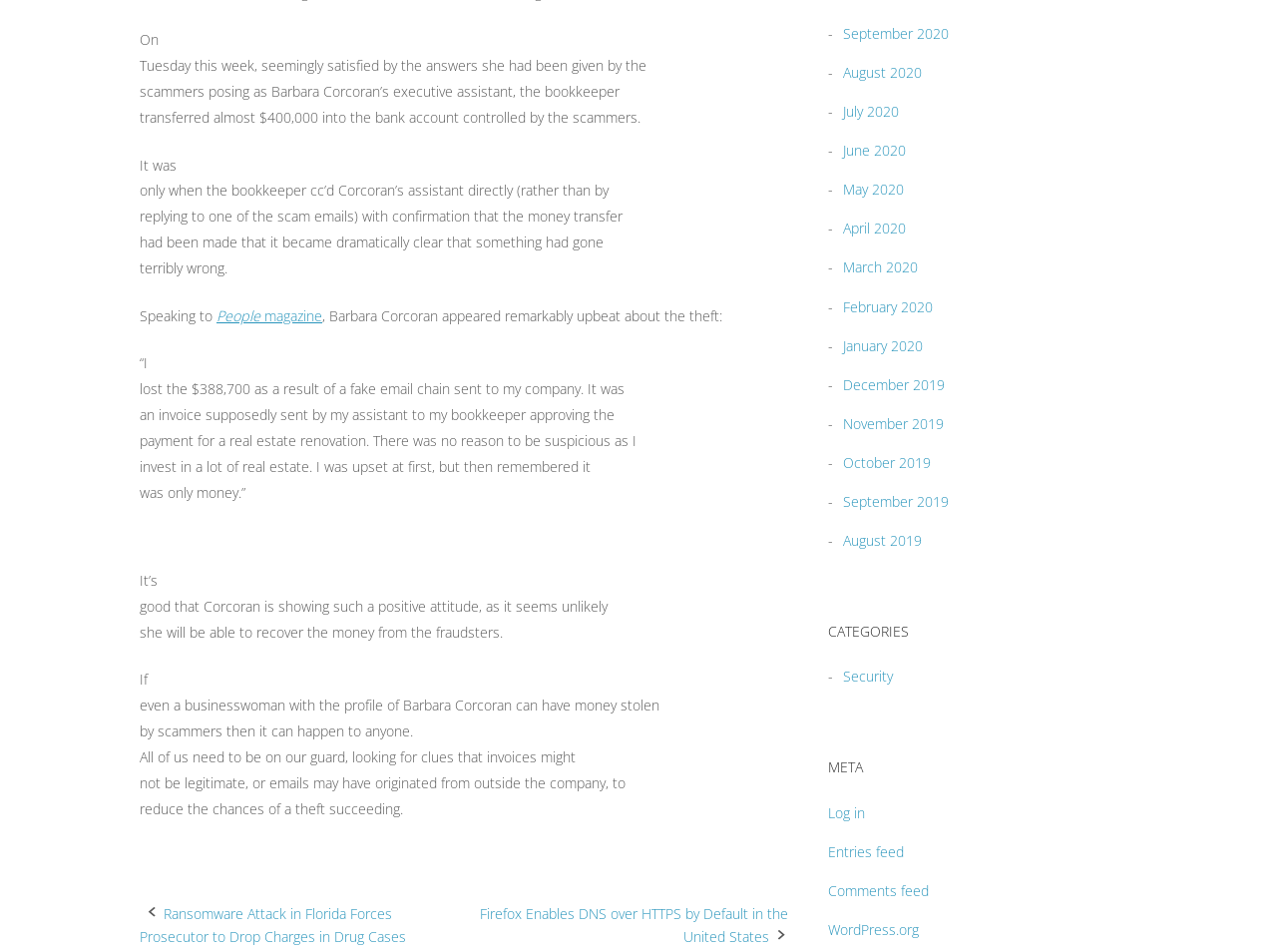Bounding box coordinates are specified in the format (top-left x, top-left y, bottom-right x, bottom-right y). All values are floating point numbers bounded between 0 and 1. Please provide the bounding box coordinate of the region this sentence describes: January 2020

[0.652, 0.353, 0.723, 0.373]